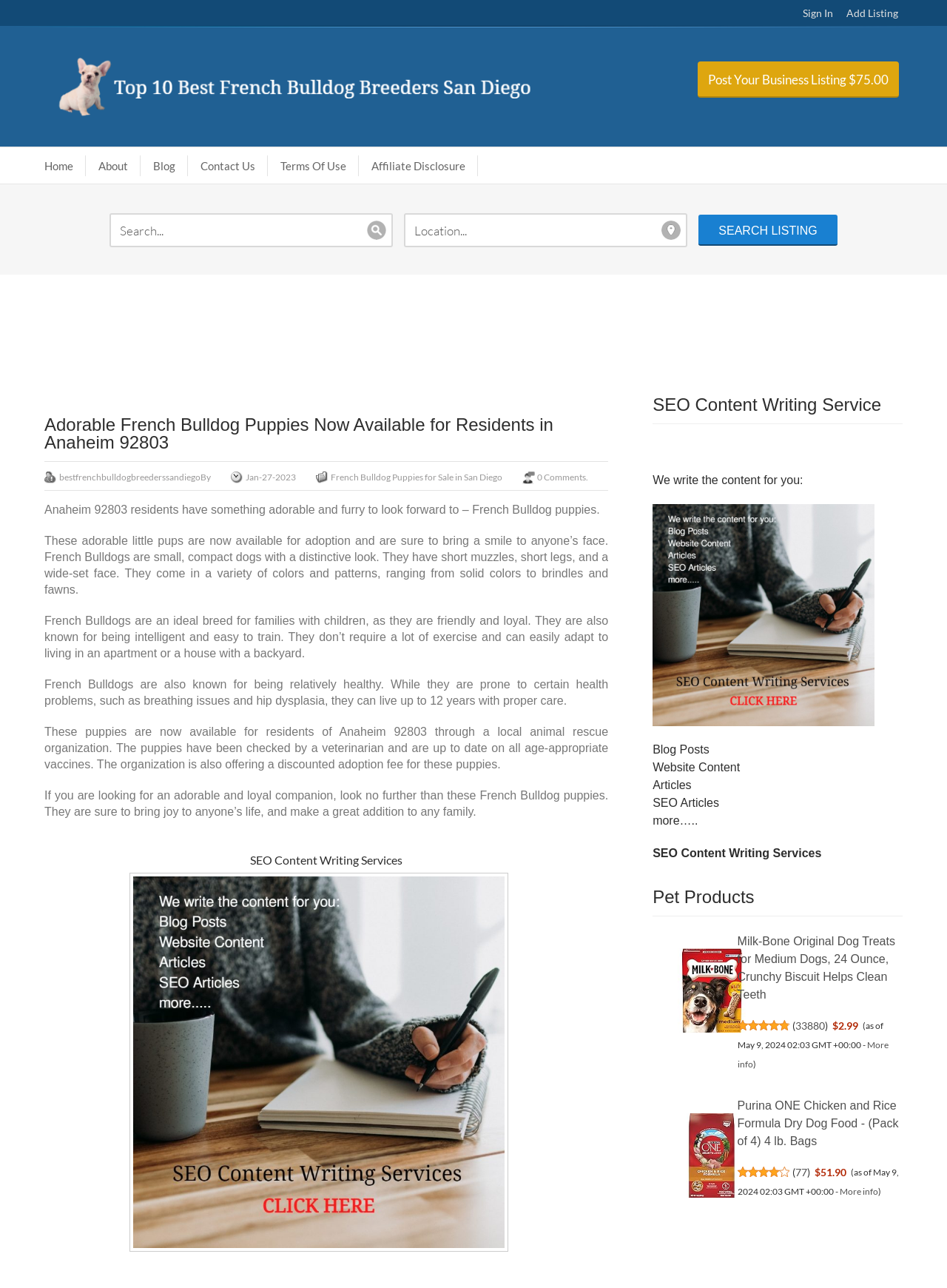Could you specify the bounding box coordinates for the clickable section to complete the following instruction: "Read about French Bulldog puppies"?

[0.047, 0.391, 0.633, 0.401]